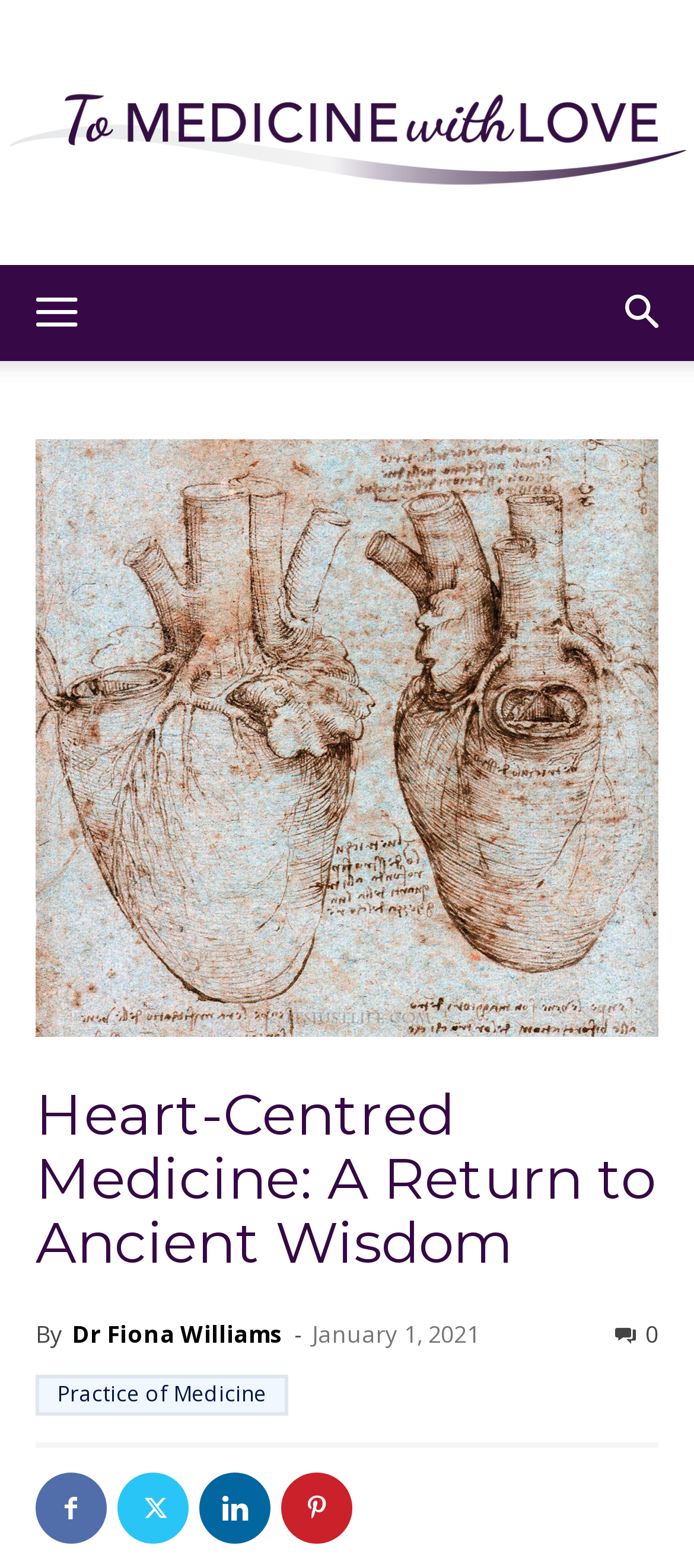Refer to the image and provide a thorough answer to this question:
How many social media links are present at the bottom of the webpage?

At the bottom of the webpage, there are four social media links, represented by icons, which are Facebook, Twitter, LinkedIn, and Instagram.